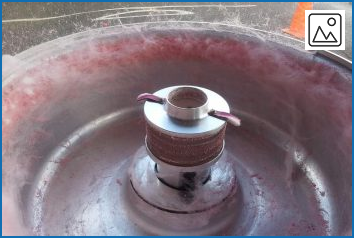Give a one-word or phrase response to the following question: What is the color of the bowl's interior?

Pinkish hue